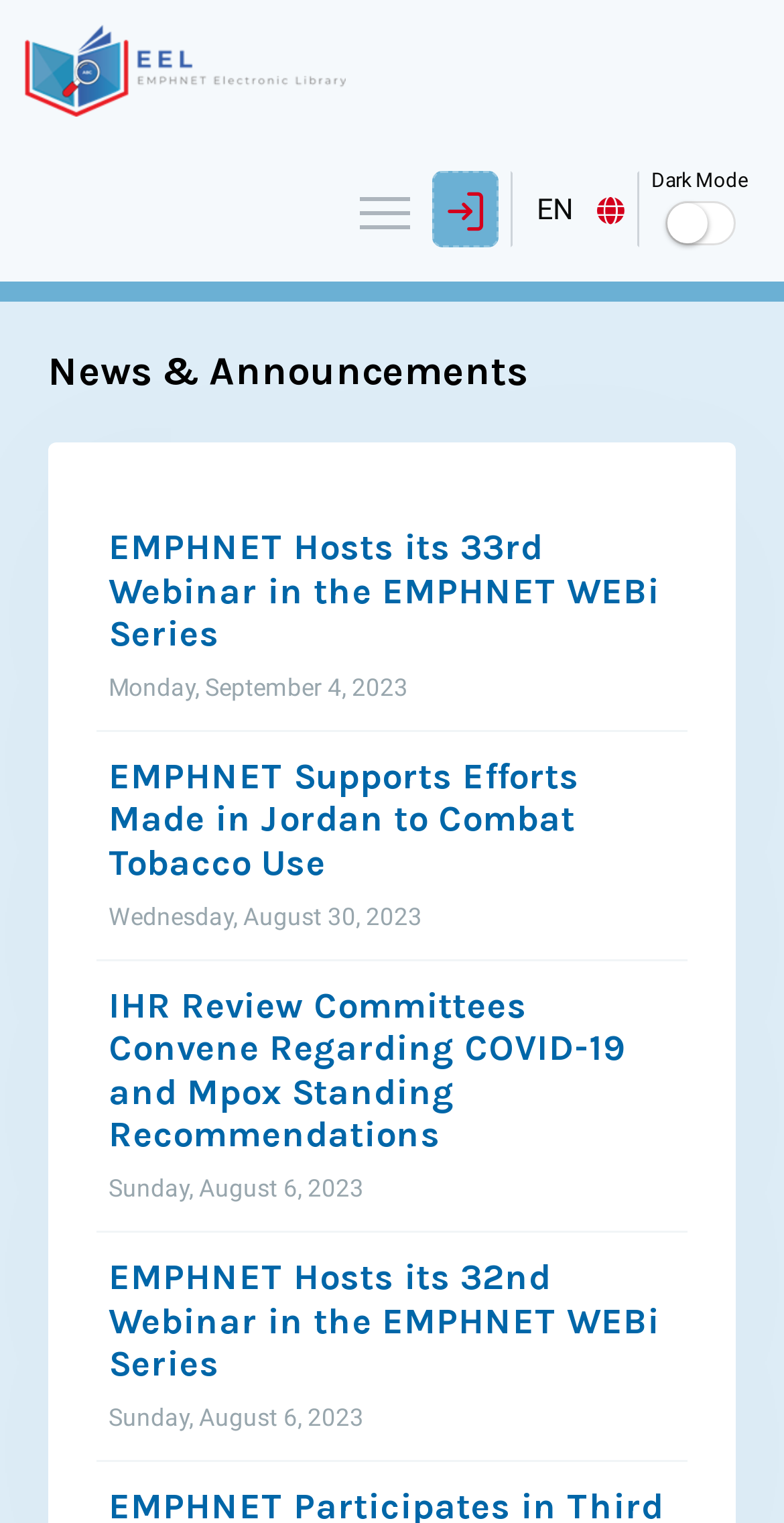Locate the bounding box coordinates of the element that should be clicked to execute the following instruction: "Check the date of the news about EMPHNET supporting efforts to combat tobacco use".

[0.138, 0.592, 0.538, 0.611]